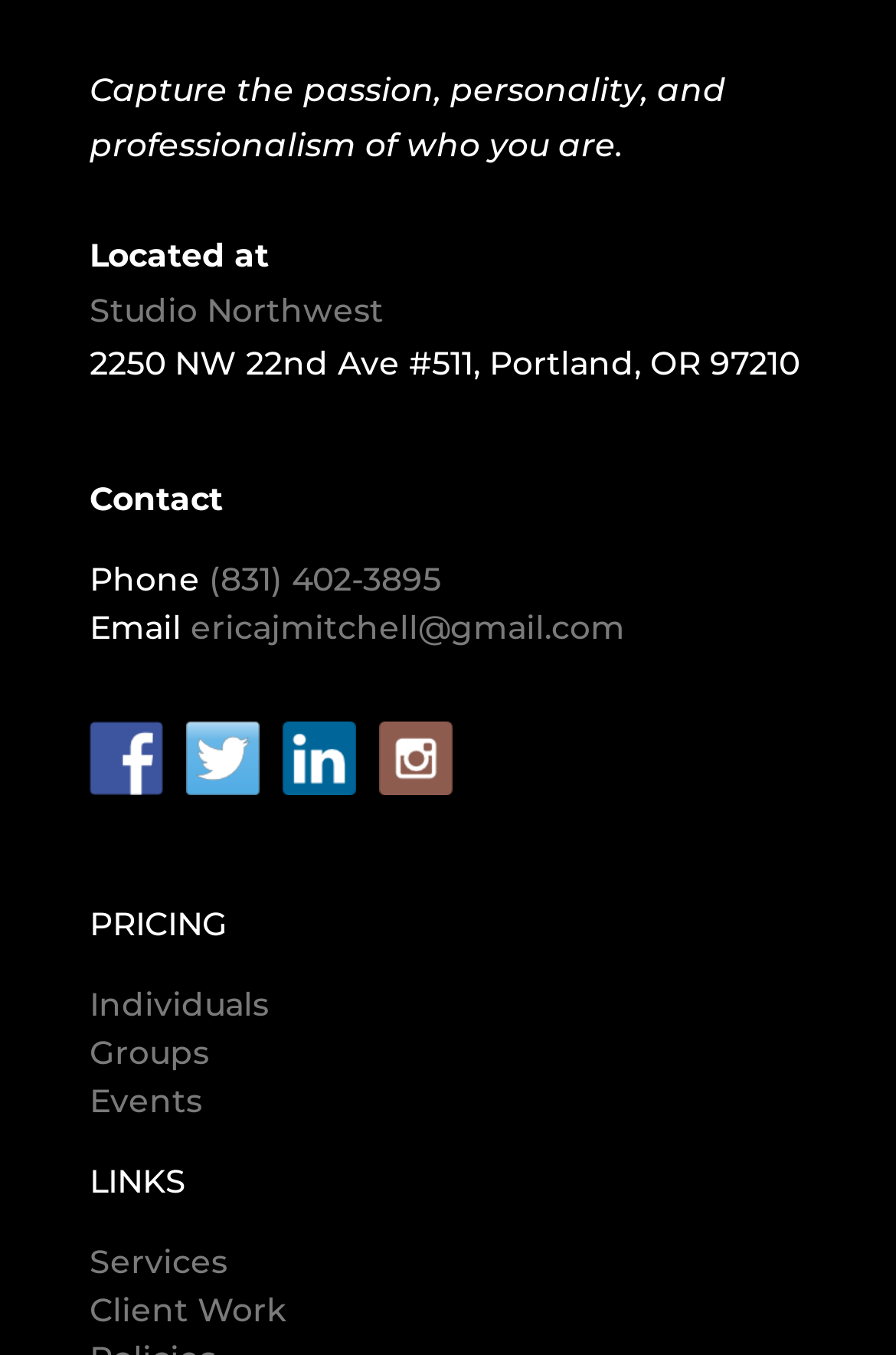From the webpage screenshot, predict the bounding box coordinates (top-left x, top-left y, bottom-right x, bottom-right y) for the UI element described here: title="Check out our instagram feed"

[0.423, 0.532, 0.505, 0.586]